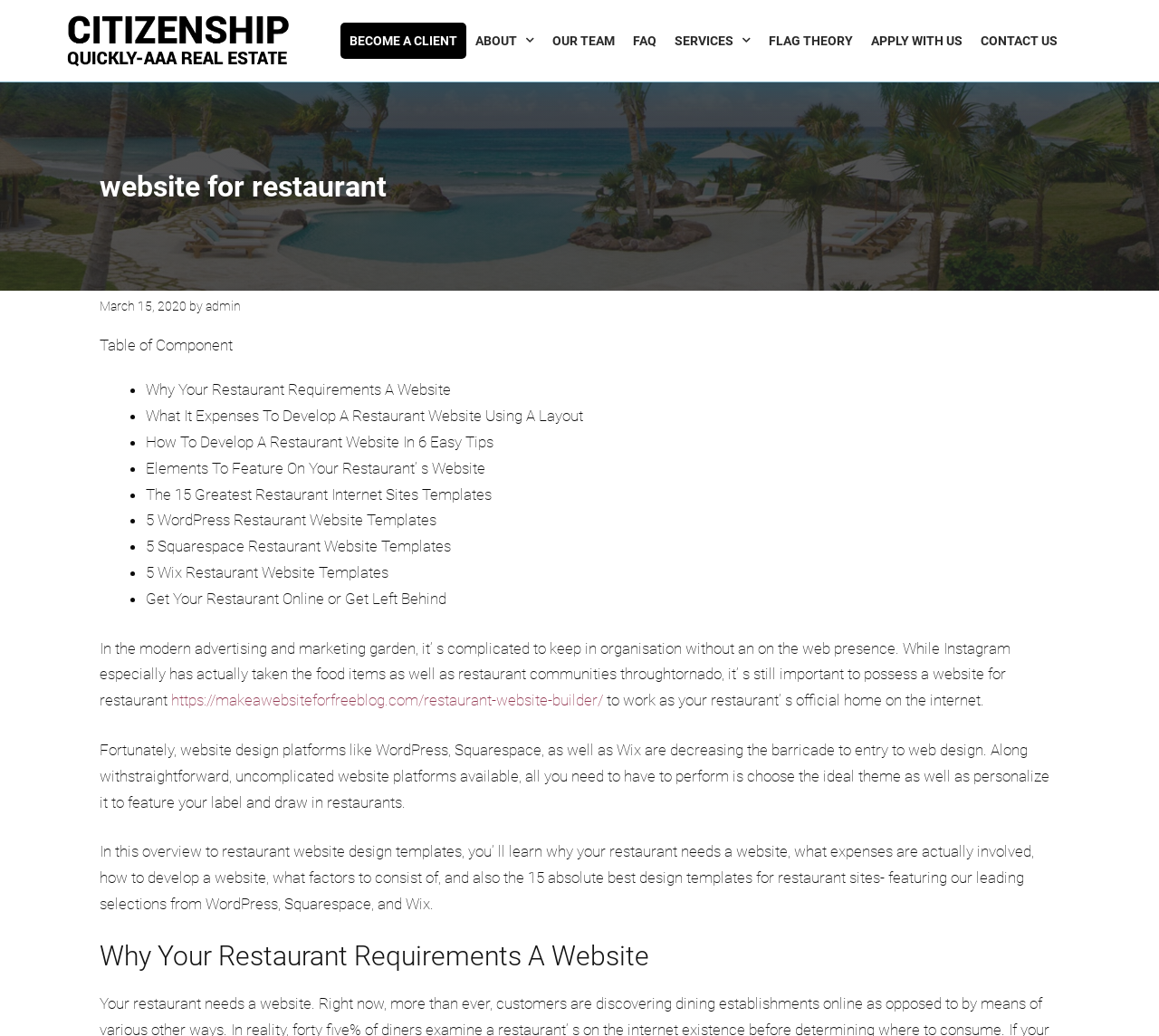Locate the bounding box coordinates of the UI element described by: "admin". Provide the coordinates as four float numbers between 0 and 1, formatted as [left, top, right, bottom].

[0.177, 0.289, 0.208, 0.304]